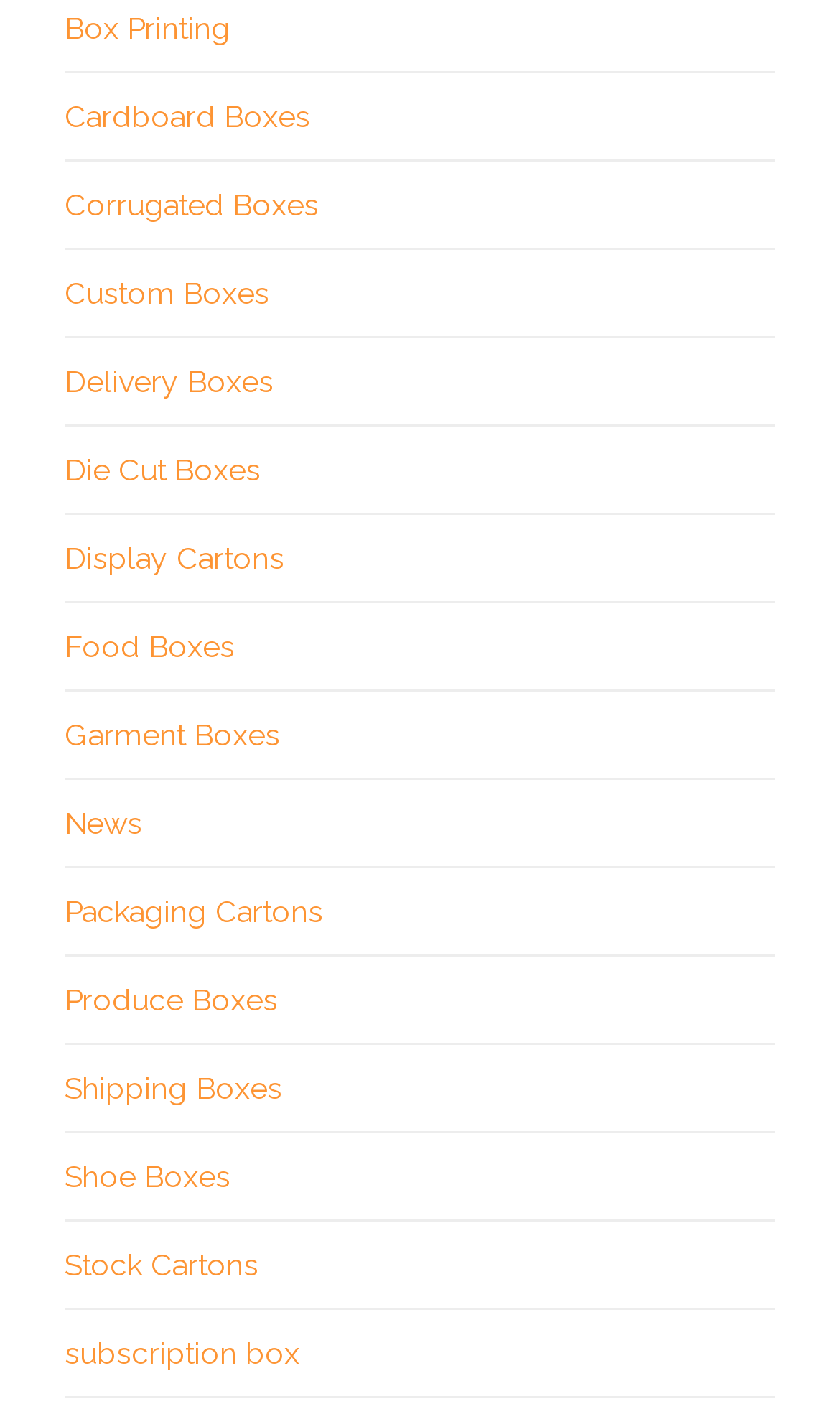Using details from the image, please answer the following question comprehensively:
How many types of boxes are listed on this webpage?

By counting the number of links listed on the webpage, I can see that there are 15 different types of boxes listed, including box printing, cardboard boxes, corrugated boxes, and more.